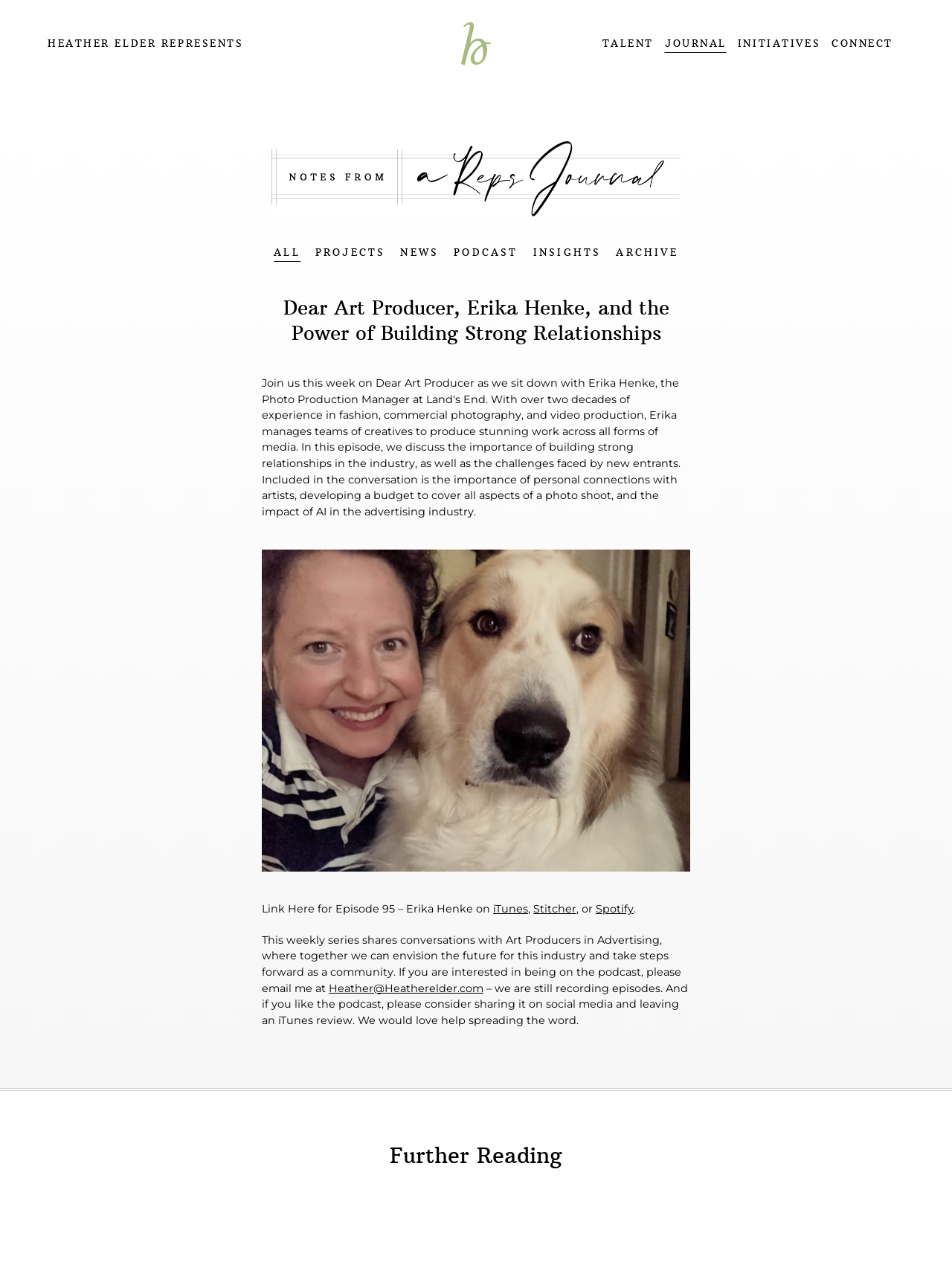Could you specify the bounding box coordinates for the clickable section to complete the following instruction: "Visit the 'TALENT' page"?

[0.633, 0.029, 0.687, 0.039]